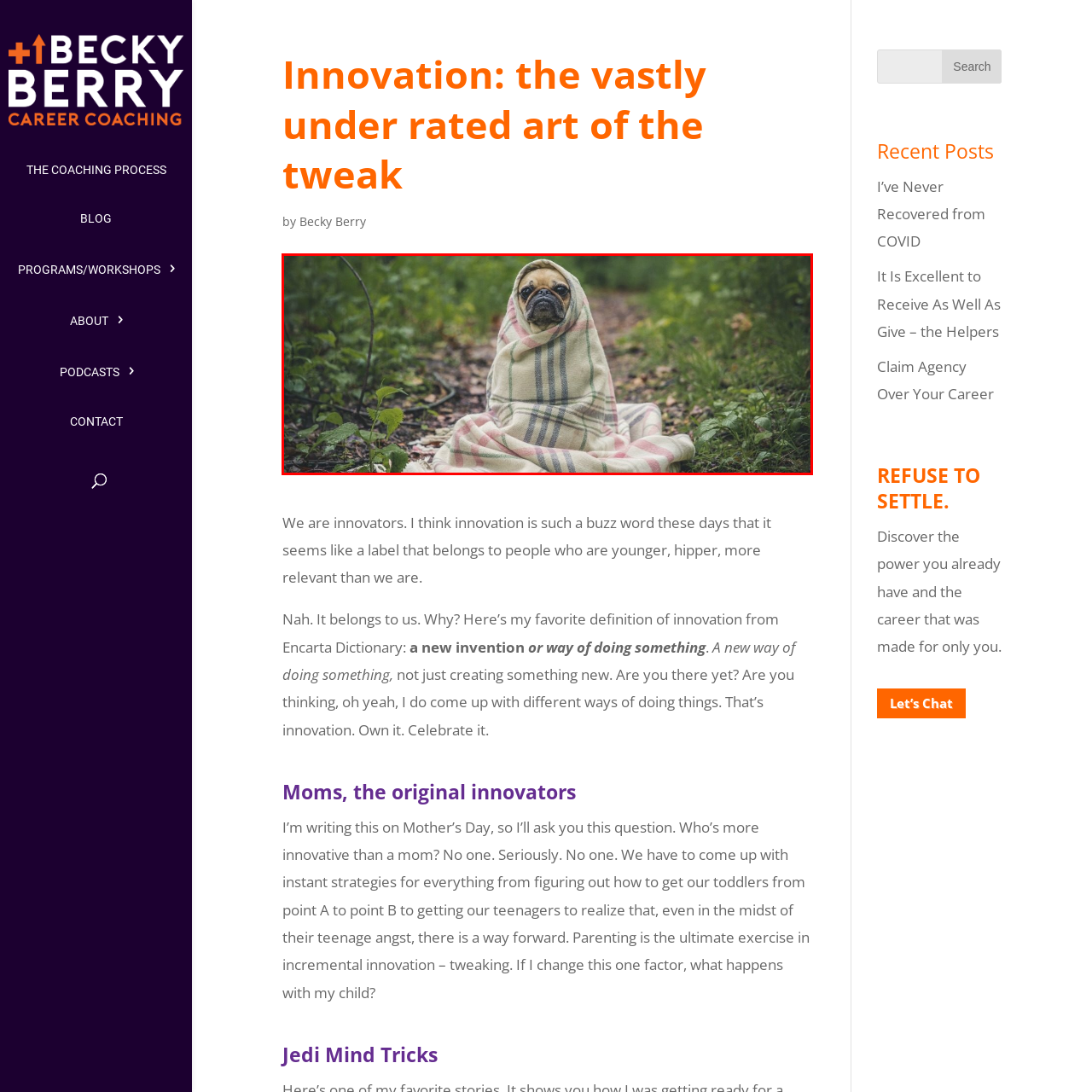What is the atmosphere of the scene?
Inspect the image within the red bounding box and answer concisely using one word or a short phrase.

cozy